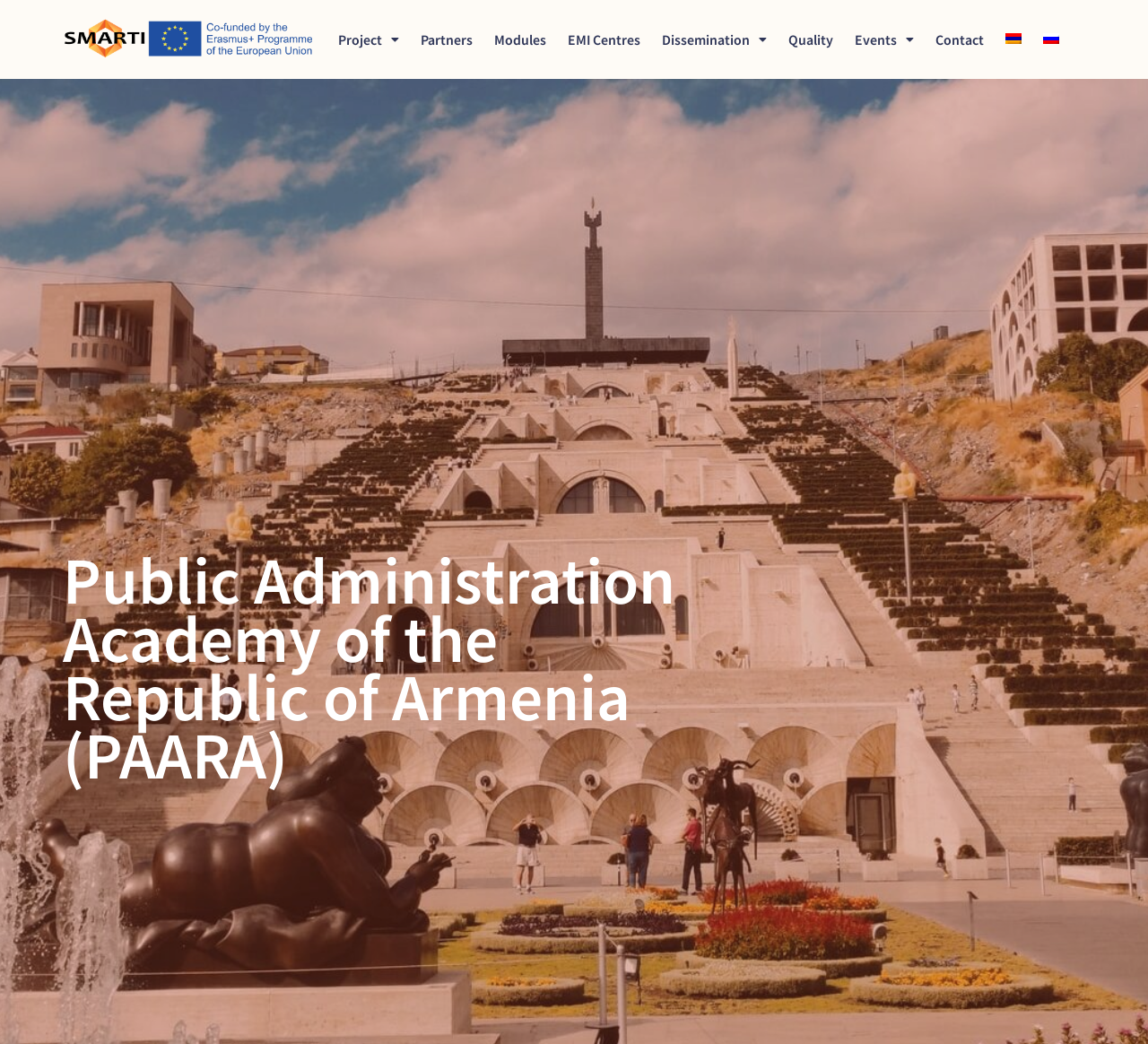Please predict the bounding box coordinates of the element's region where a click is necessary to complete the following instruction: "View the Events menu". The coordinates should be represented by four float numbers between 0 and 1, i.e., [left, top, right, bottom].

[0.735, 0.021, 0.805, 0.054]